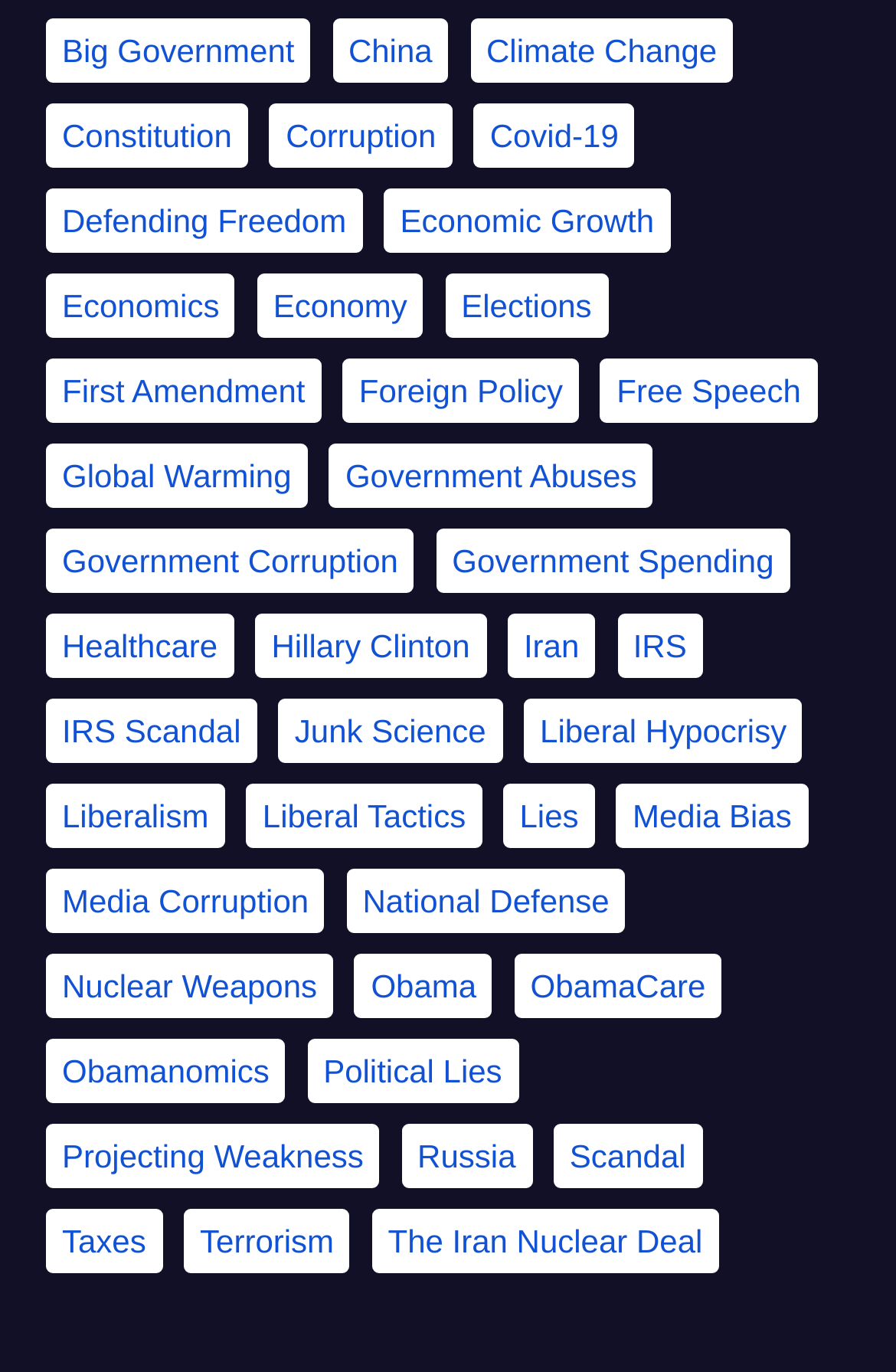Identify the bounding box for the UI element described as: "IRS Scandal". The coordinates should be four float numbers between 0 and 1, i.e., [left, top, right, bottom].

[0.051, 0.51, 0.287, 0.556]